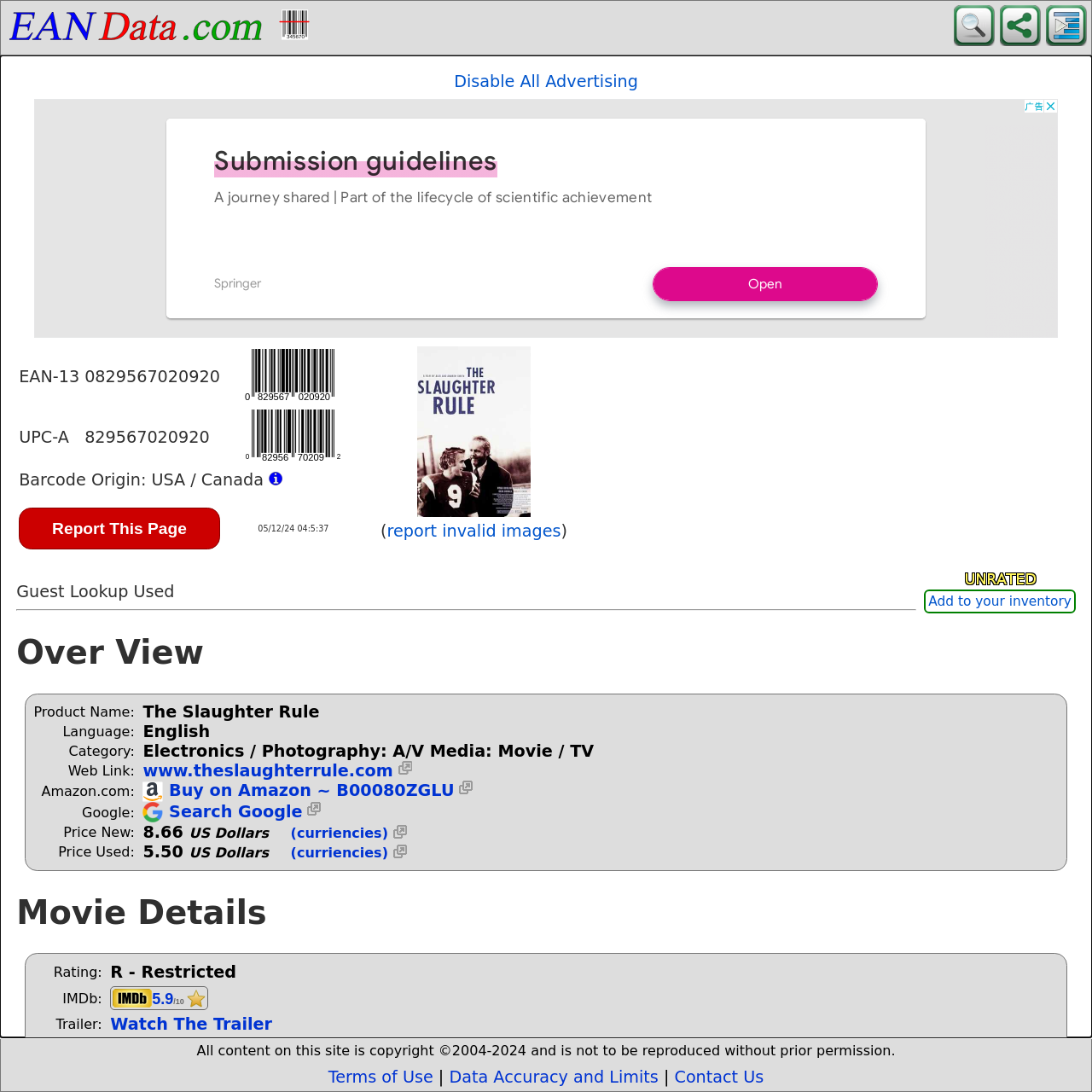Answer the following query with a single word or phrase:
What is the run time of the movie?

112 minutes